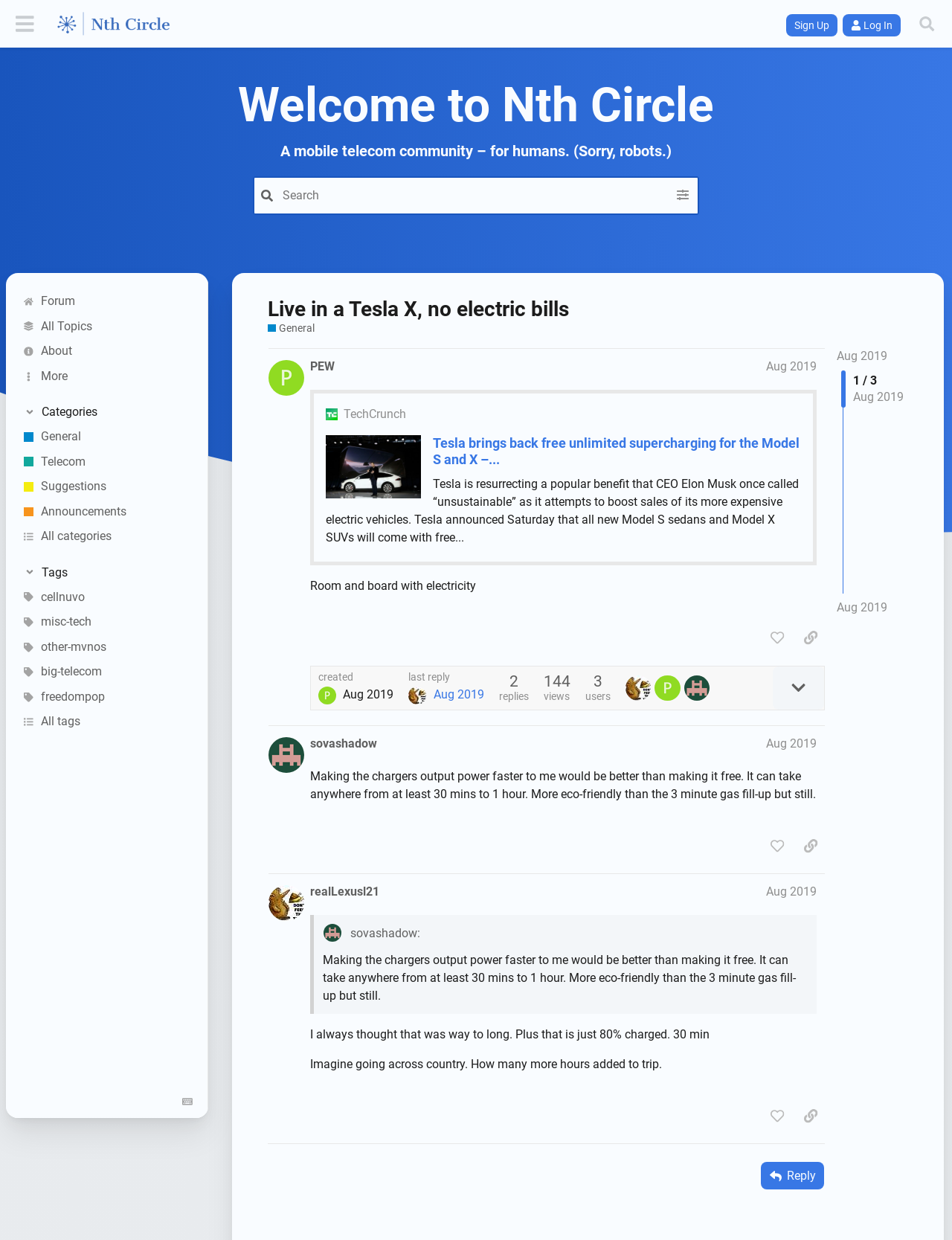Please identify the bounding box coordinates of the region to click in order to complete the given instruction: "Search for records". The coordinates should be four float numbers between 0 and 1, i.e., [left, top, right, bottom].

None